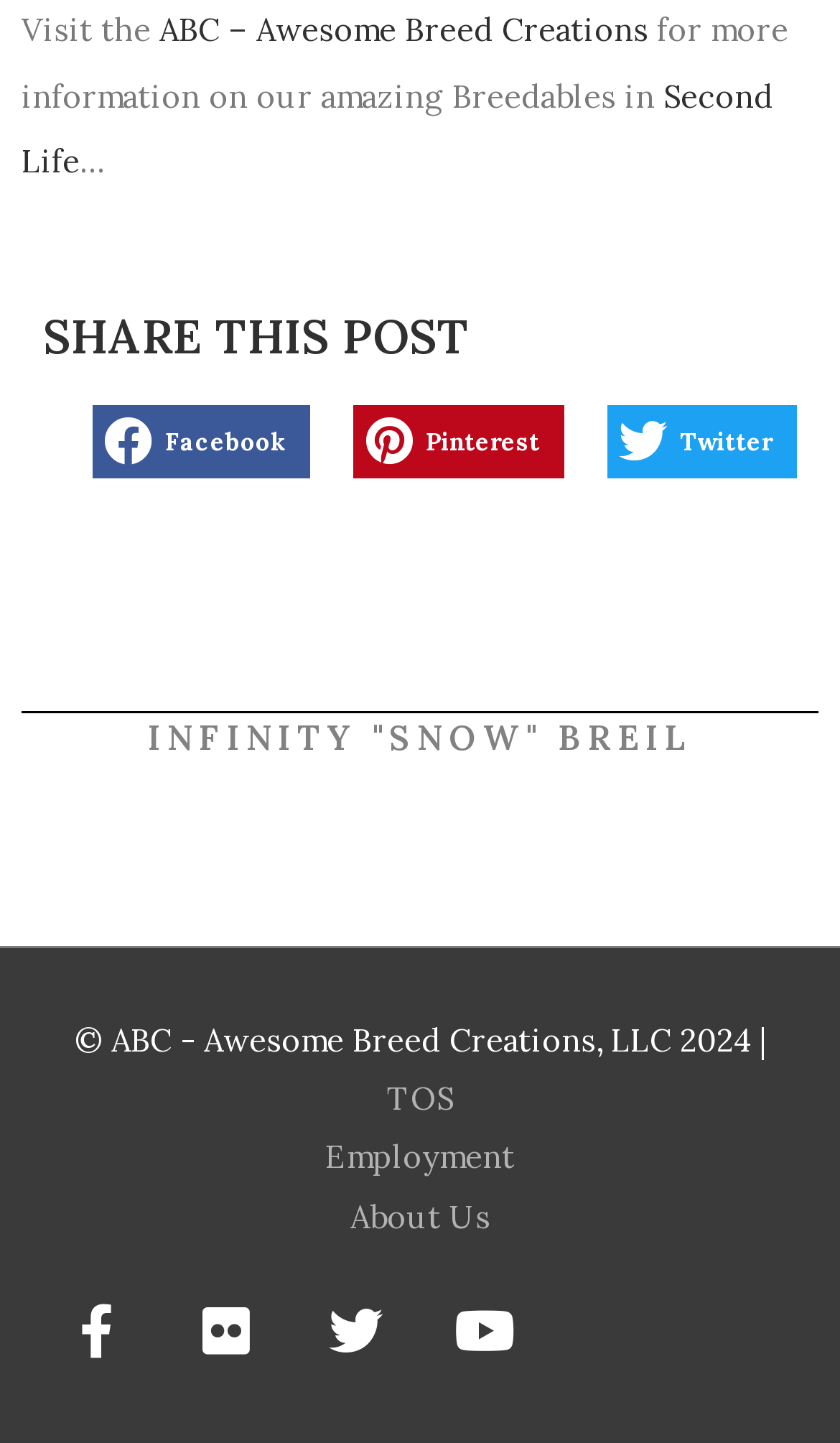Identify the bounding box coordinates of the section to be clicked to complete the task described by the following instruction: "Read the Terms of Service". The coordinates should be four float numbers between 0 and 1, formatted as [left, top, right, bottom].

[0.46, 0.747, 0.54, 0.776]